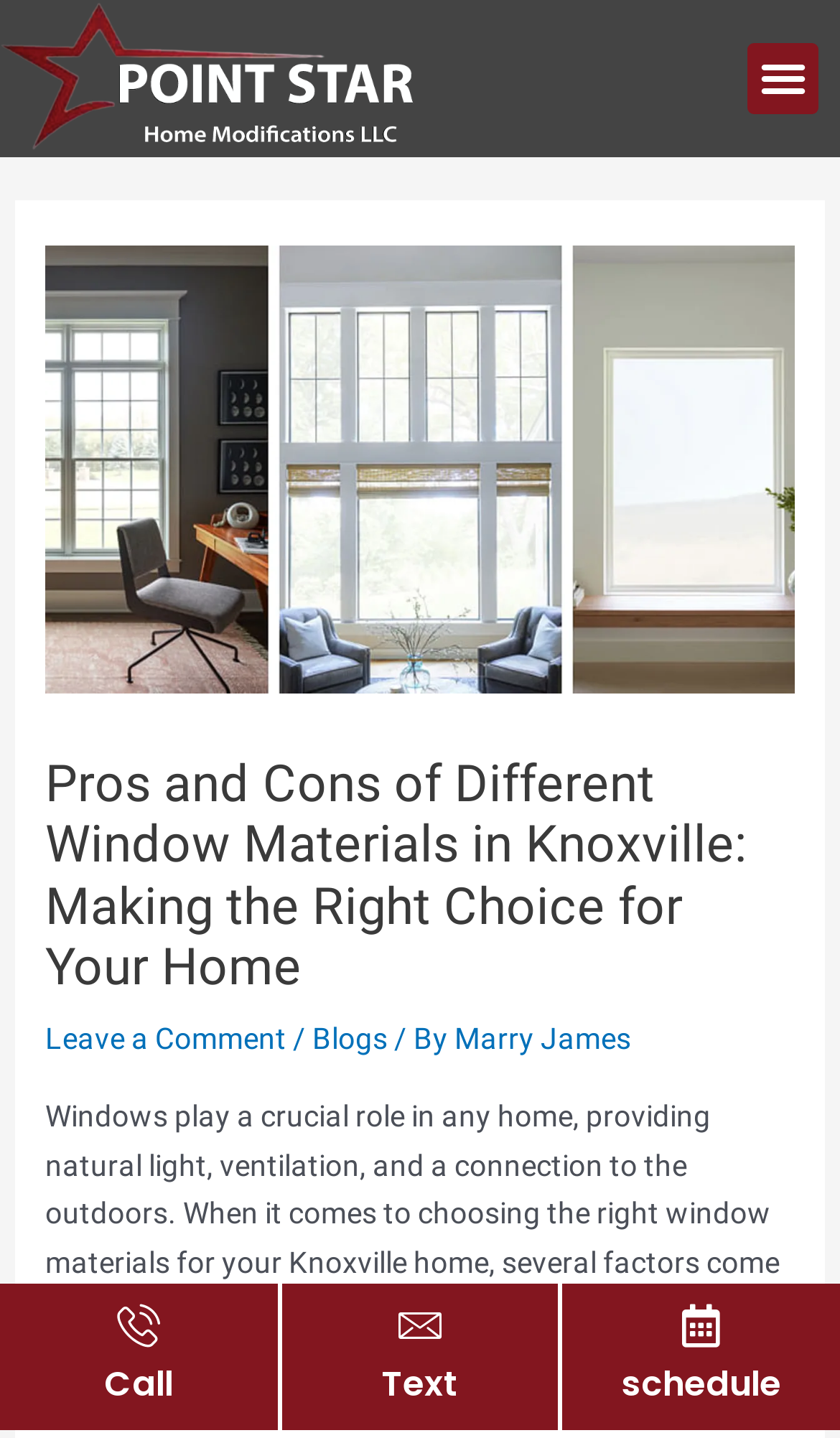Kindly determine the bounding box coordinates of the area that needs to be clicked to fulfill this instruction: "Visit the 'Blogs' page".

[0.372, 0.711, 0.462, 0.735]